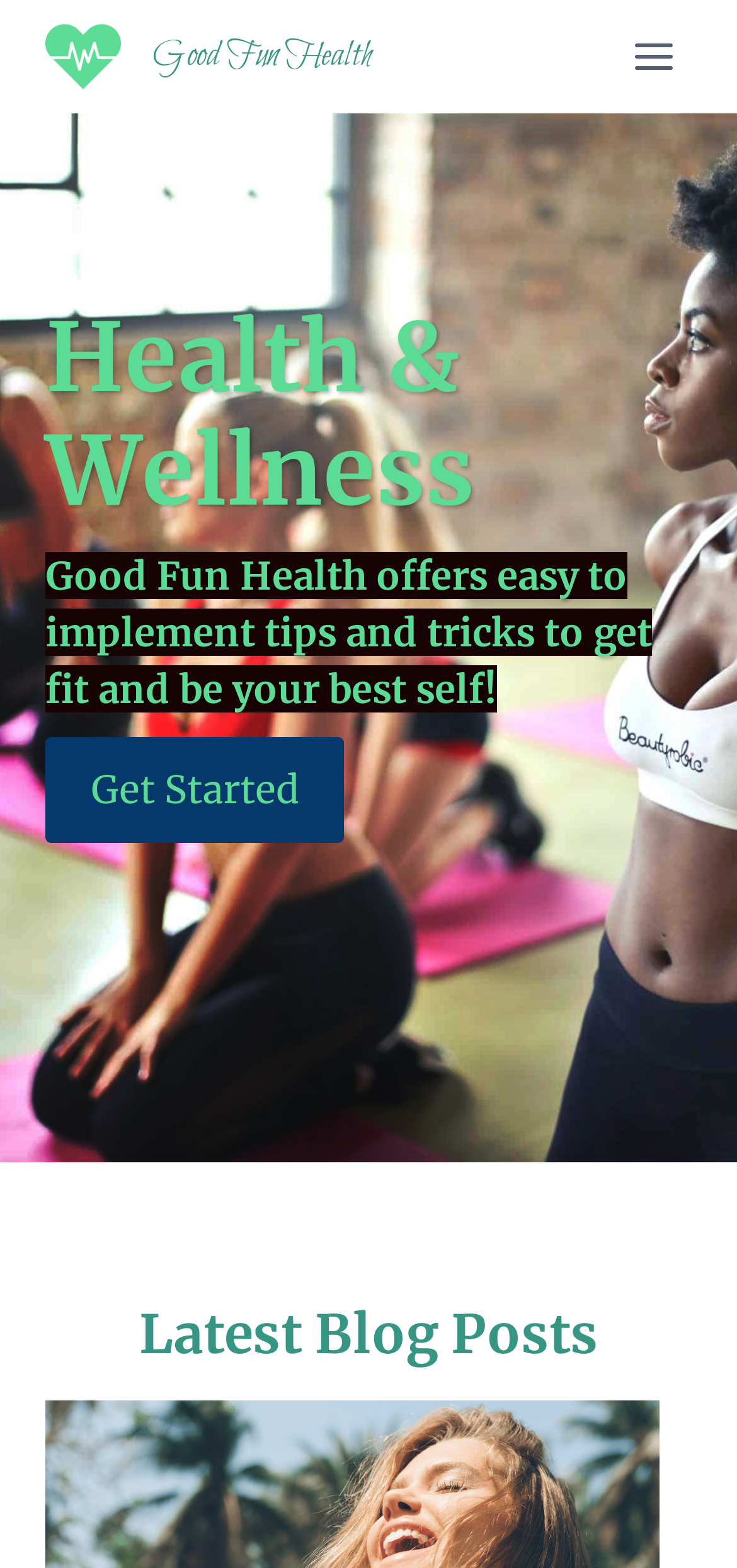Identify the bounding box for the described UI element. Provide the coordinates in (top-left x, top-left y, bottom-right x, bottom-right y) format with values ranging from 0 to 1: Get Started

[0.062, 0.47, 0.467, 0.538]